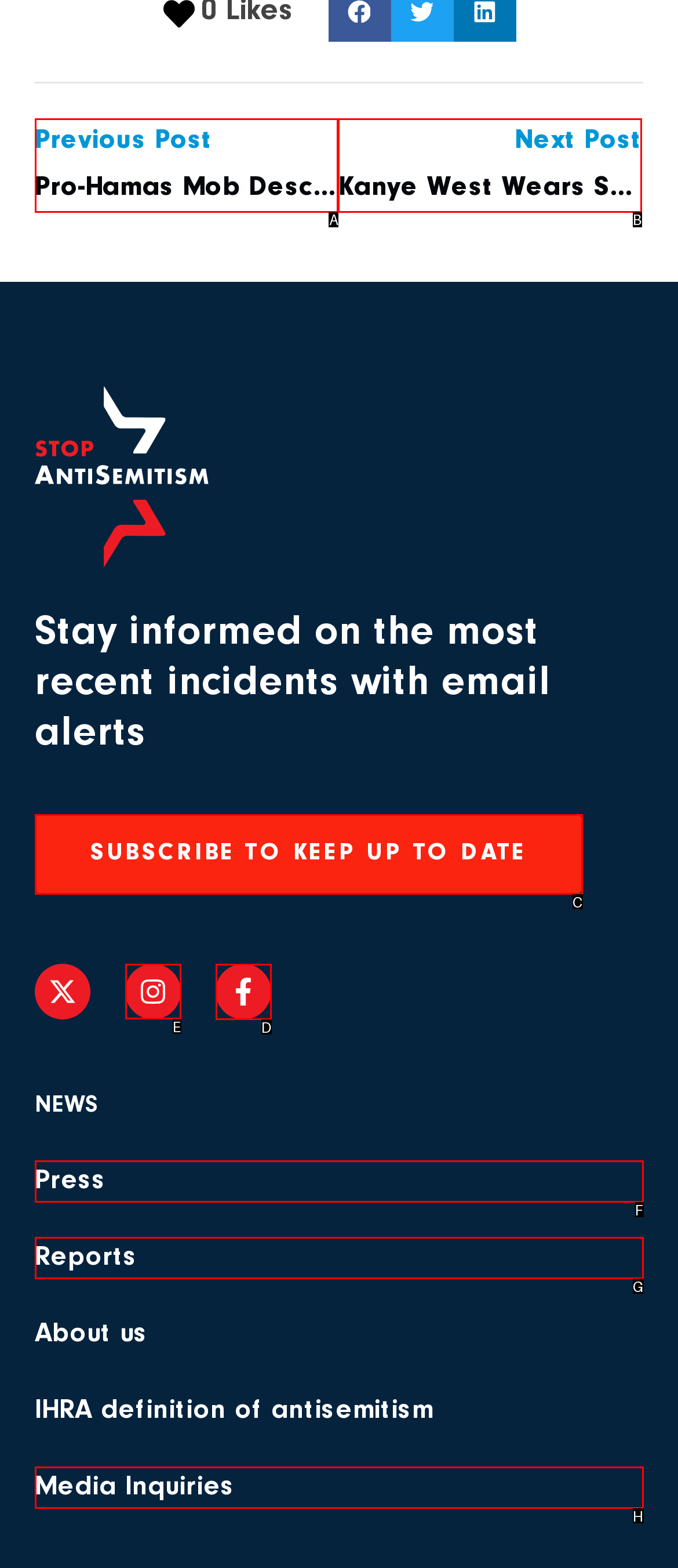Choose the letter that corresponds to the correct button to accomplish the task: Visit Instagram page
Reply with the letter of the correct selection only.

E